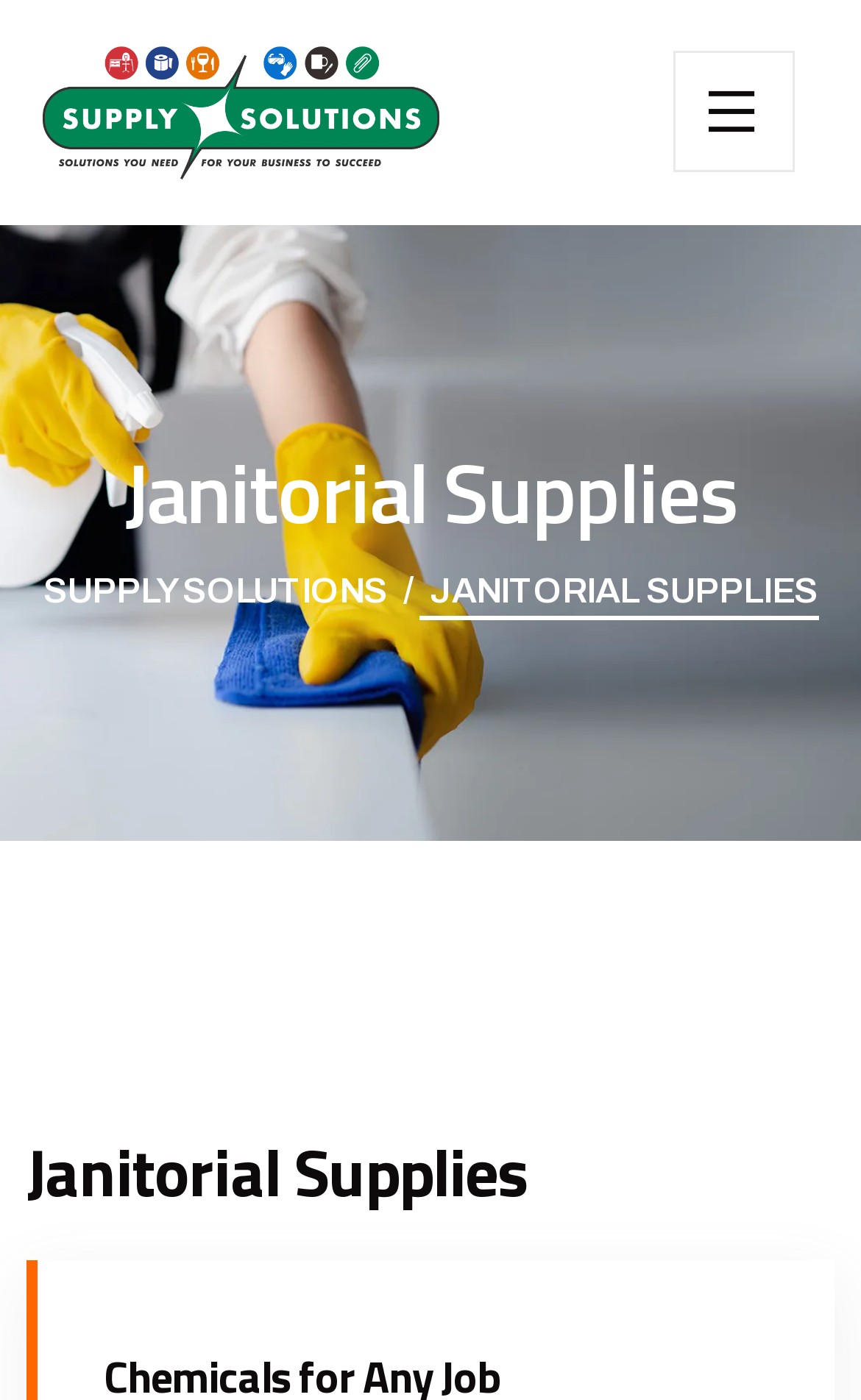Is there a search function?
Relying on the image, give a concise answer in one word or a brief phrase.

No